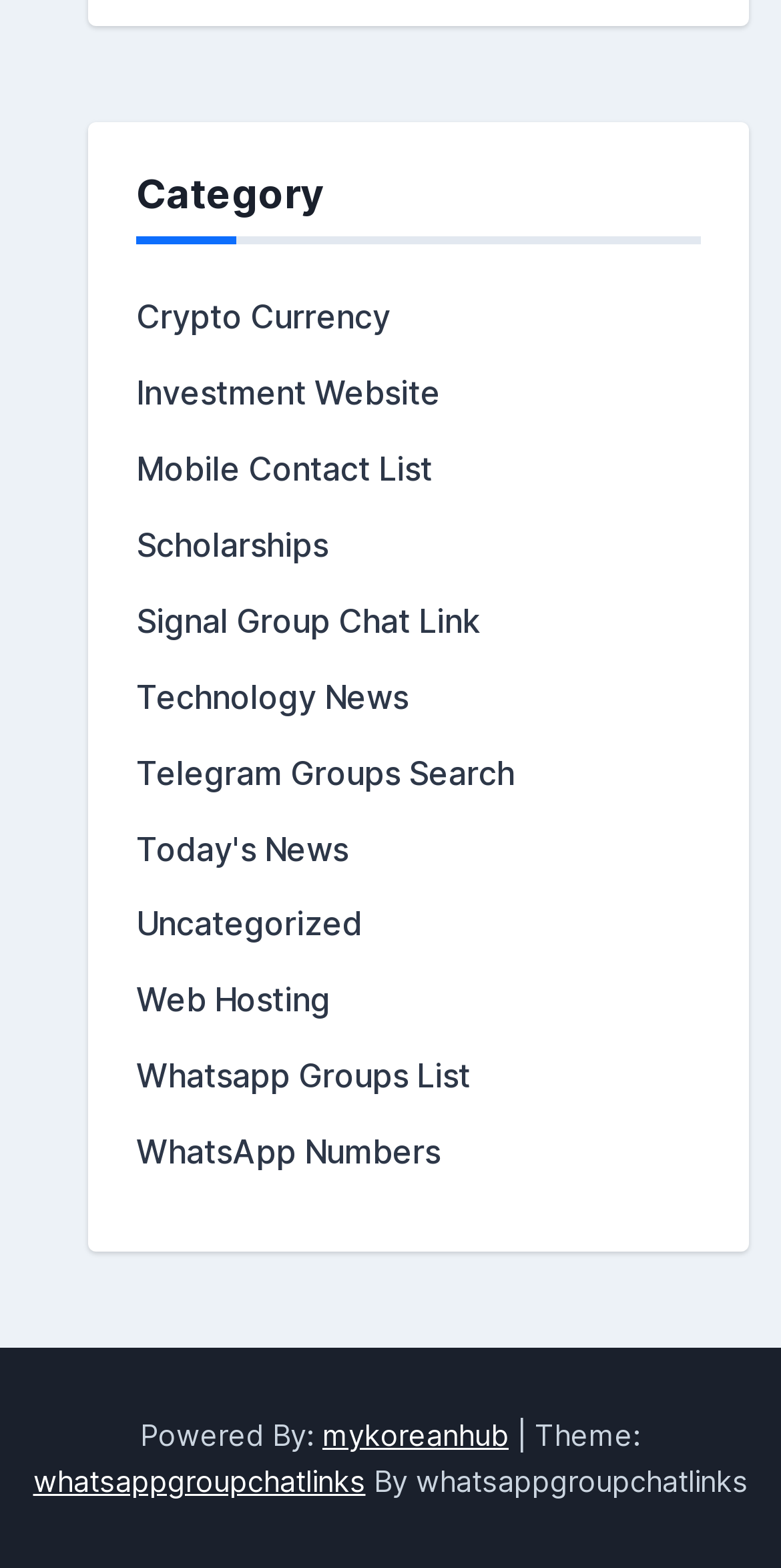How many links are under the 'Category' heading?
Based on the visual details in the image, please answer the question thoroughly.

There are 12 links under the 'Category' heading because there are 12 link elements with OCR text starting from 'Crypto Currency' to 'WhatsApp Numbers'.